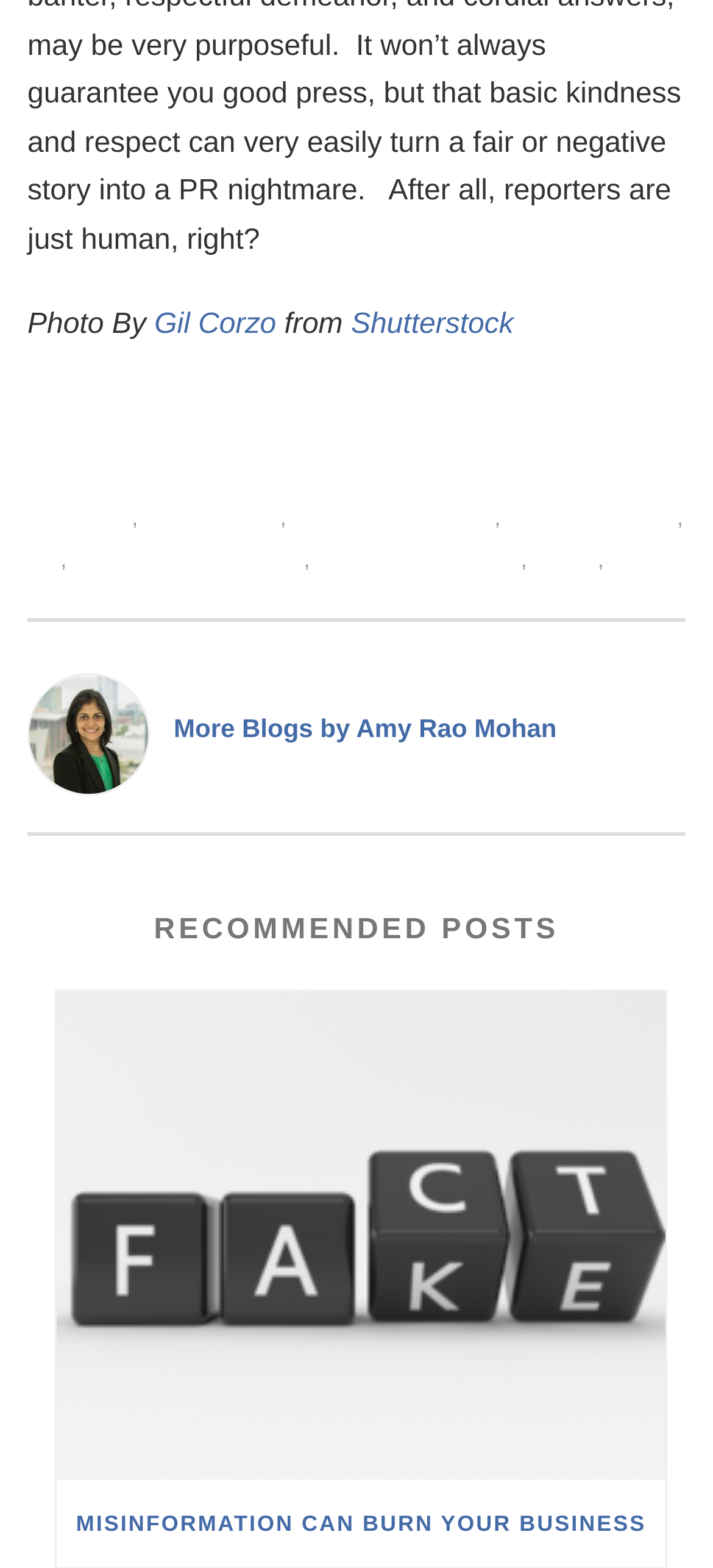Please provide a one-word or phrase answer to the question: 
What is the author of the photo?

Gil Corzo